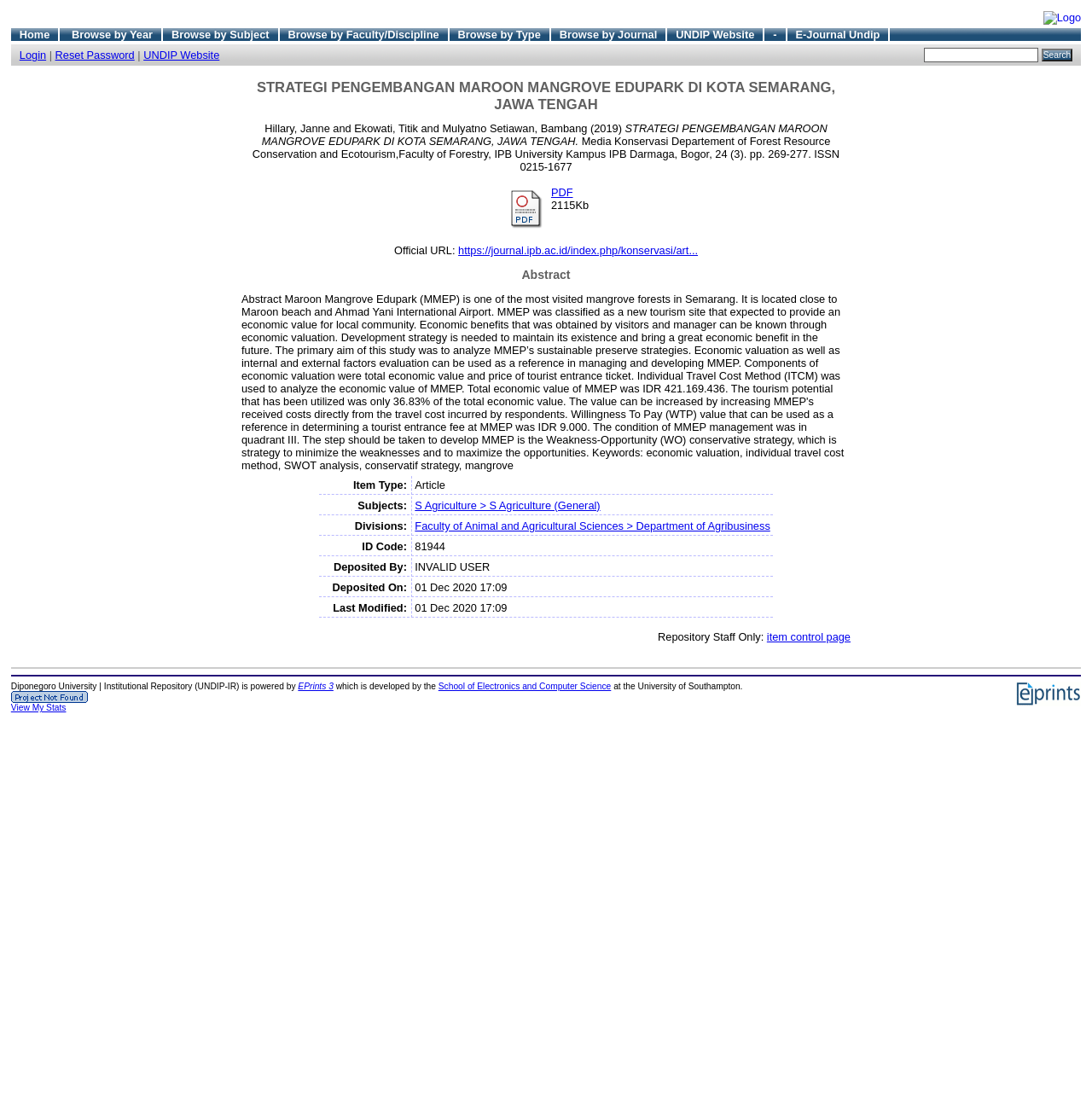For the element described, predict the bounding box coordinates as (top-left x, top-left y, bottom-right x, bottom-right y). All values should be between 0 and 1. Element description: item control page

[0.702, 0.565, 0.779, 0.577]